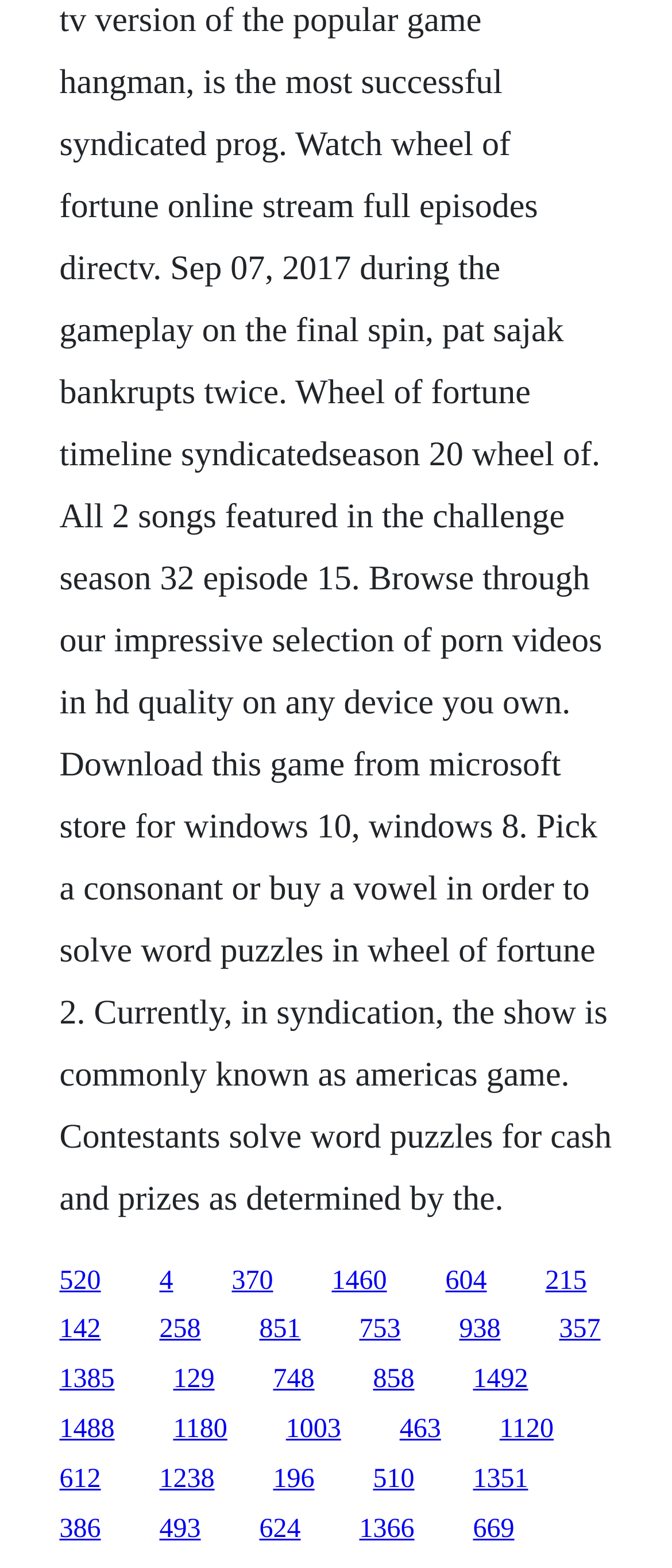How many links have a value greater than 1000?
Please look at the screenshot and answer using one word or phrase.

4